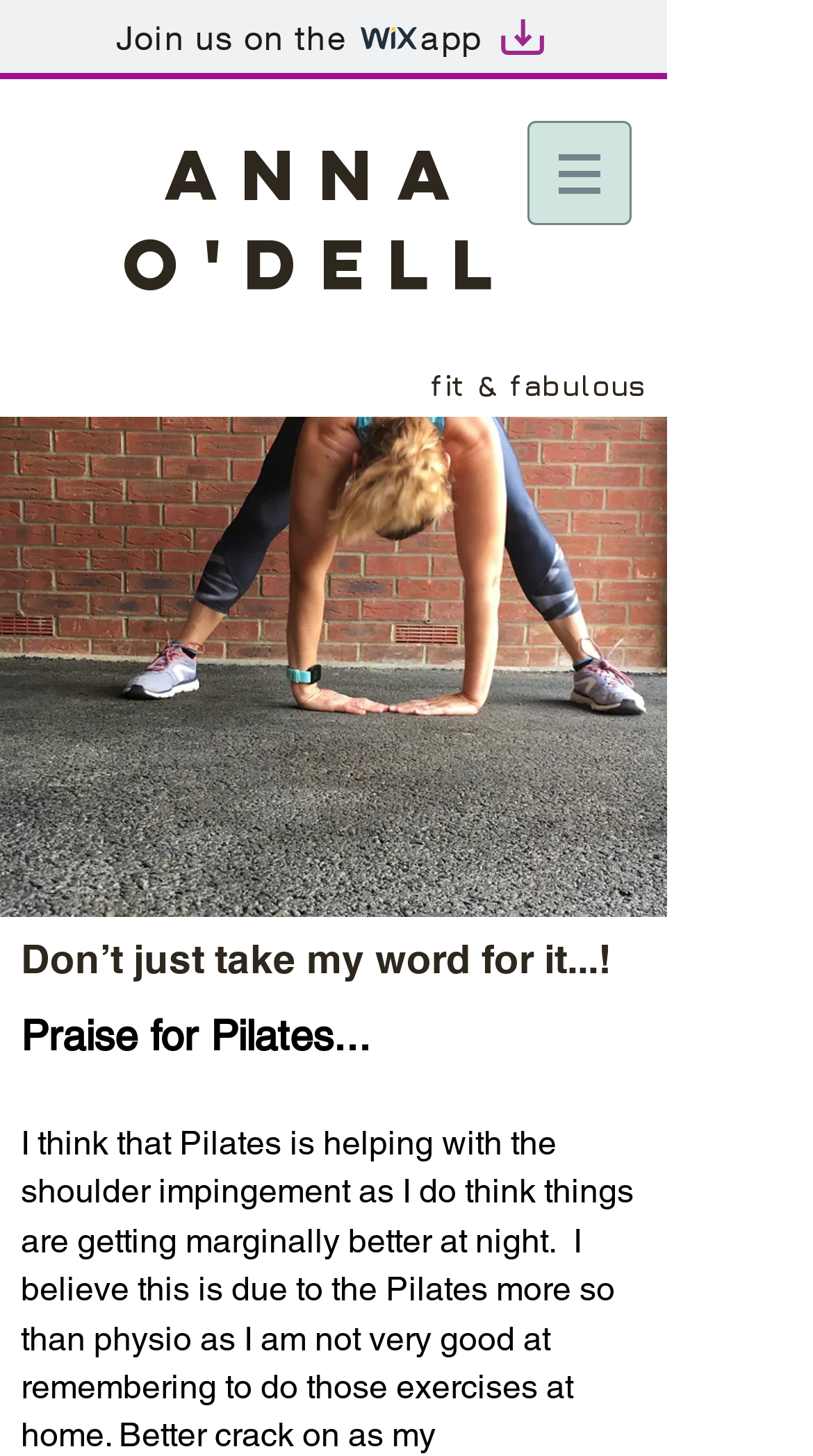Provide the bounding box coordinates for the specified HTML element described in this description: "Anna O'Dell". The coordinates should be four float numbers ranging from 0 to 1, in the format [left, top, right, bottom].

[0.151, 0.089, 0.633, 0.212]